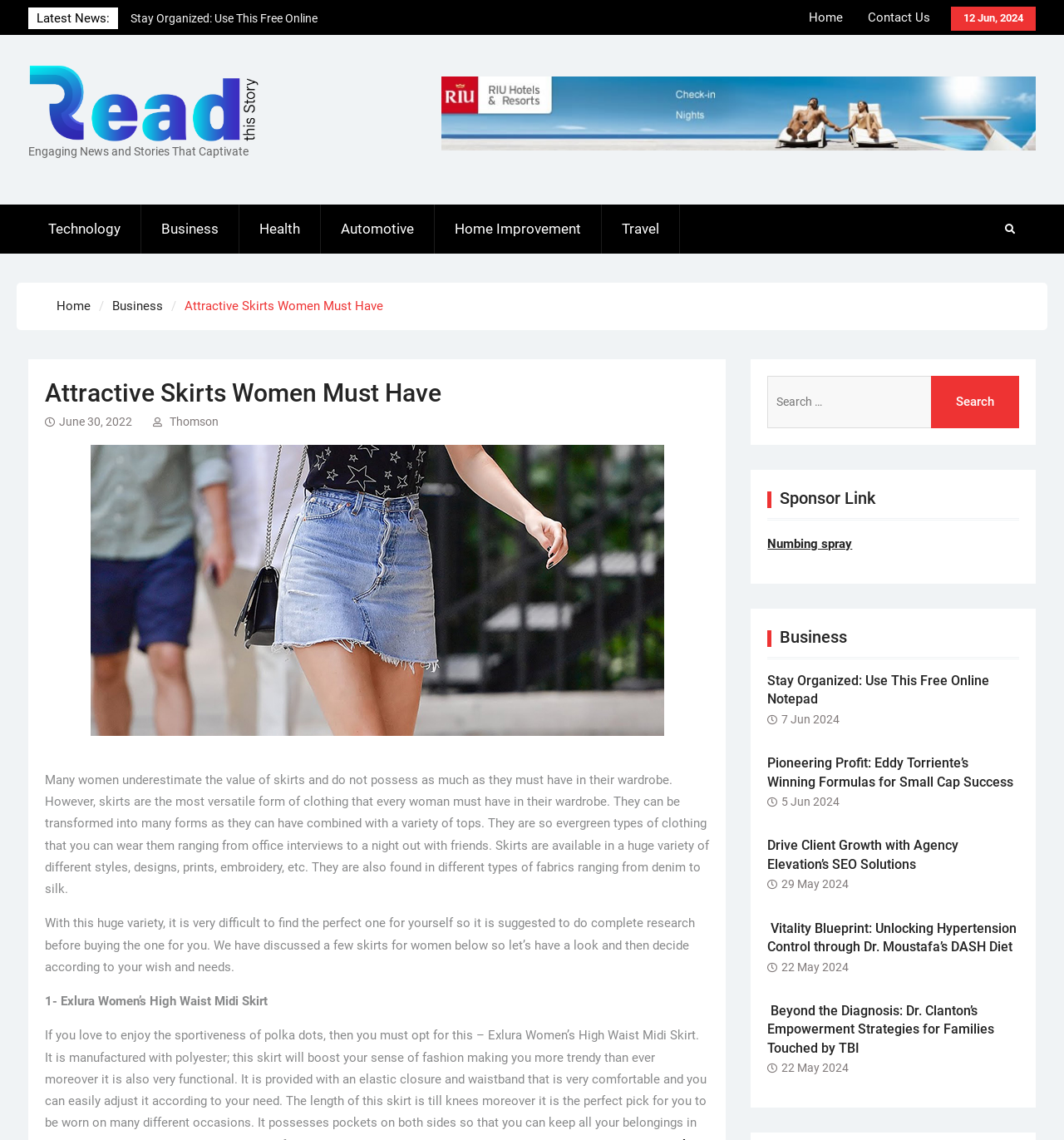Please give a one-word or short phrase response to the following question: 
What is the category of the link 'Pioneering Profit: Eddy Torriente’s Winning Formulas for Small Cap Success'?

Business